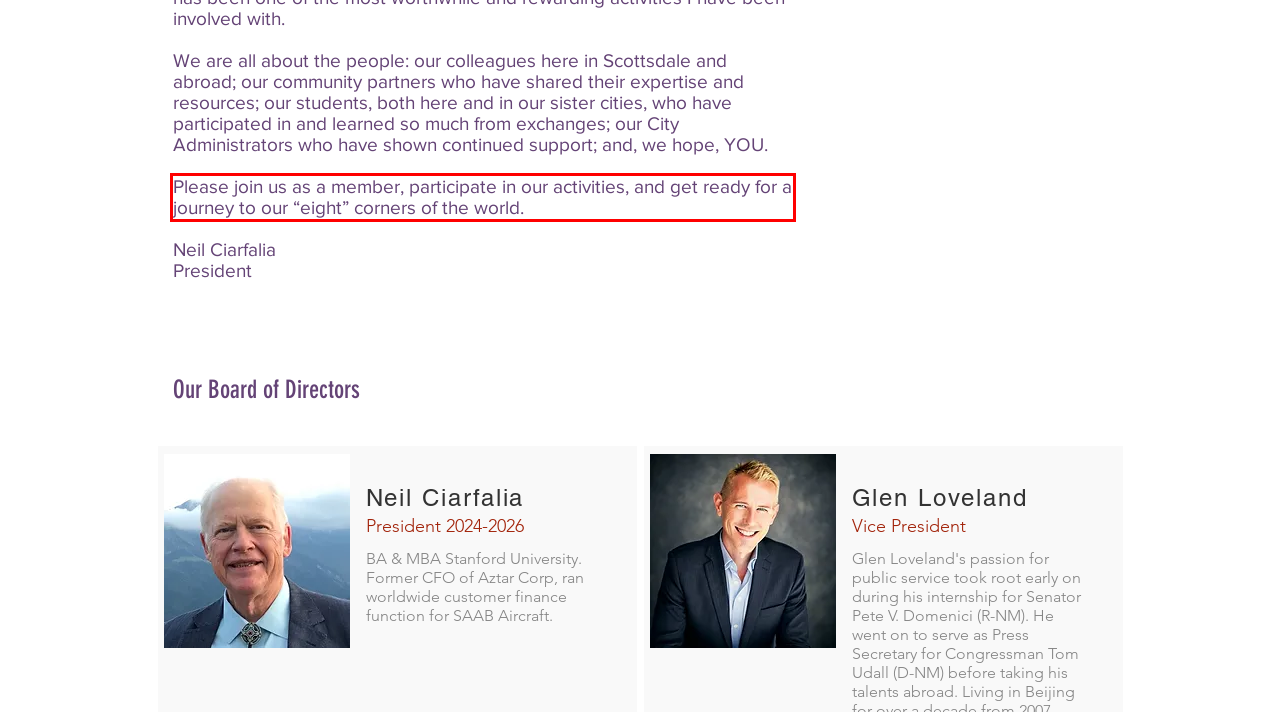You are given a screenshot showing a webpage with a red bounding box. Perform OCR to capture the text within the red bounding box.

Please join us as a member, participate in our activities, and get ready for a journey to our “eight” corners of the world.